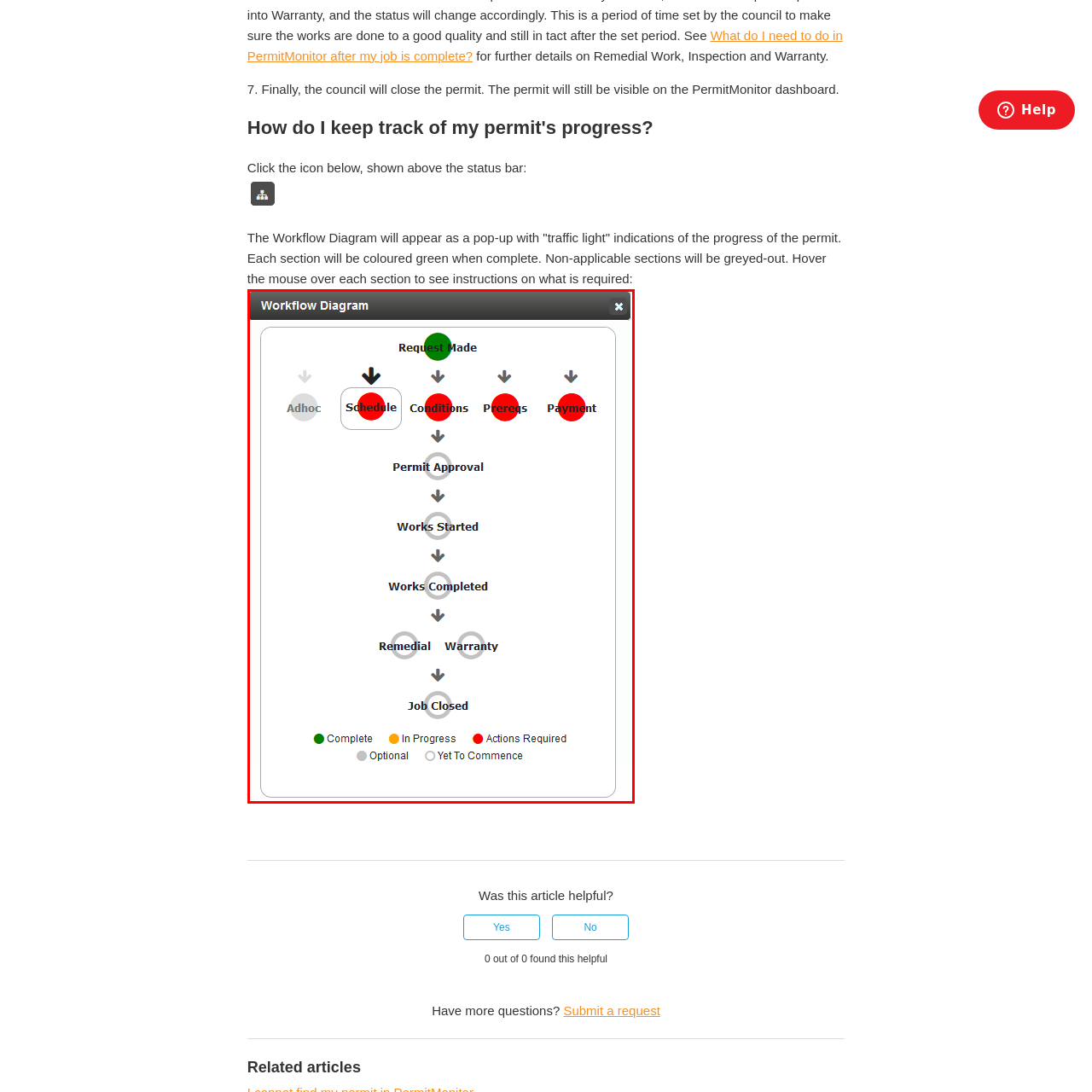Provide a comprehensive description of the image located within the red boundary.

The image depicts a **Workflow Diagram** designed to illustrate the process related to permit management. It features a series of steps that show the progression from the initial request made to the closure of the job. 

Key elements include:

- **Green Circle**: Indicates a completed step (e.g., "Request Made").
- **Orange Circle**: Represents an in-progress stage (e.g., "Schedule").
- **Red Circles**: Highlight steps that require attention or actions (e.g., "Conditions," "Prereqs," "Payment").
- **Gray Circles**: Mark optional or pending stages (e.g., "Remedial," "Warranty").

The flow moves vertically, starting with the approval of the permit and proceeding through the workflow until marked as closed, effectively providing a visual guide for users to track the permit's status and required actions.